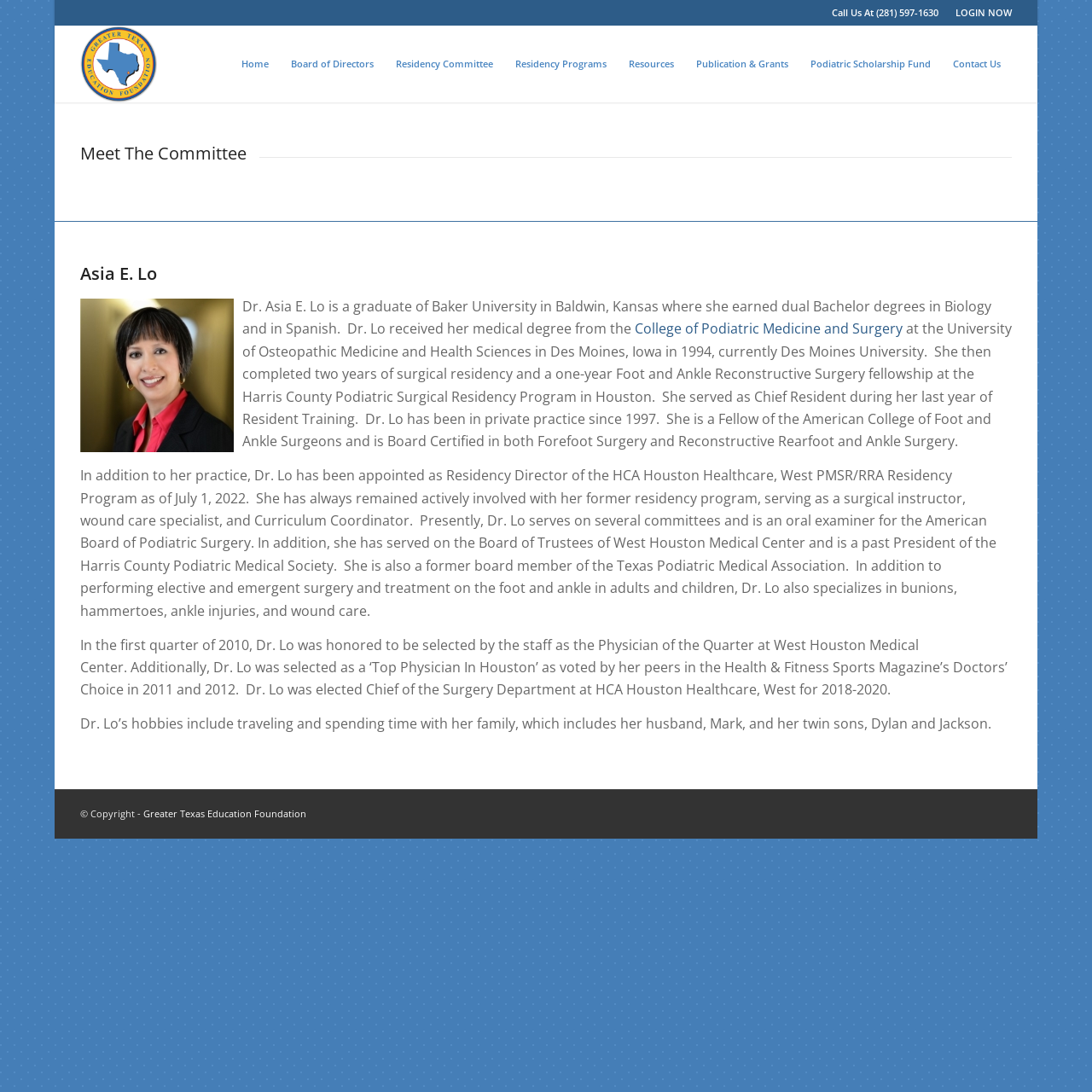Find the bounding box coordinates of the element I should click to carry out the following instruction: "Contact Us".

[0.862, 0.023, 0.927, 0.094]